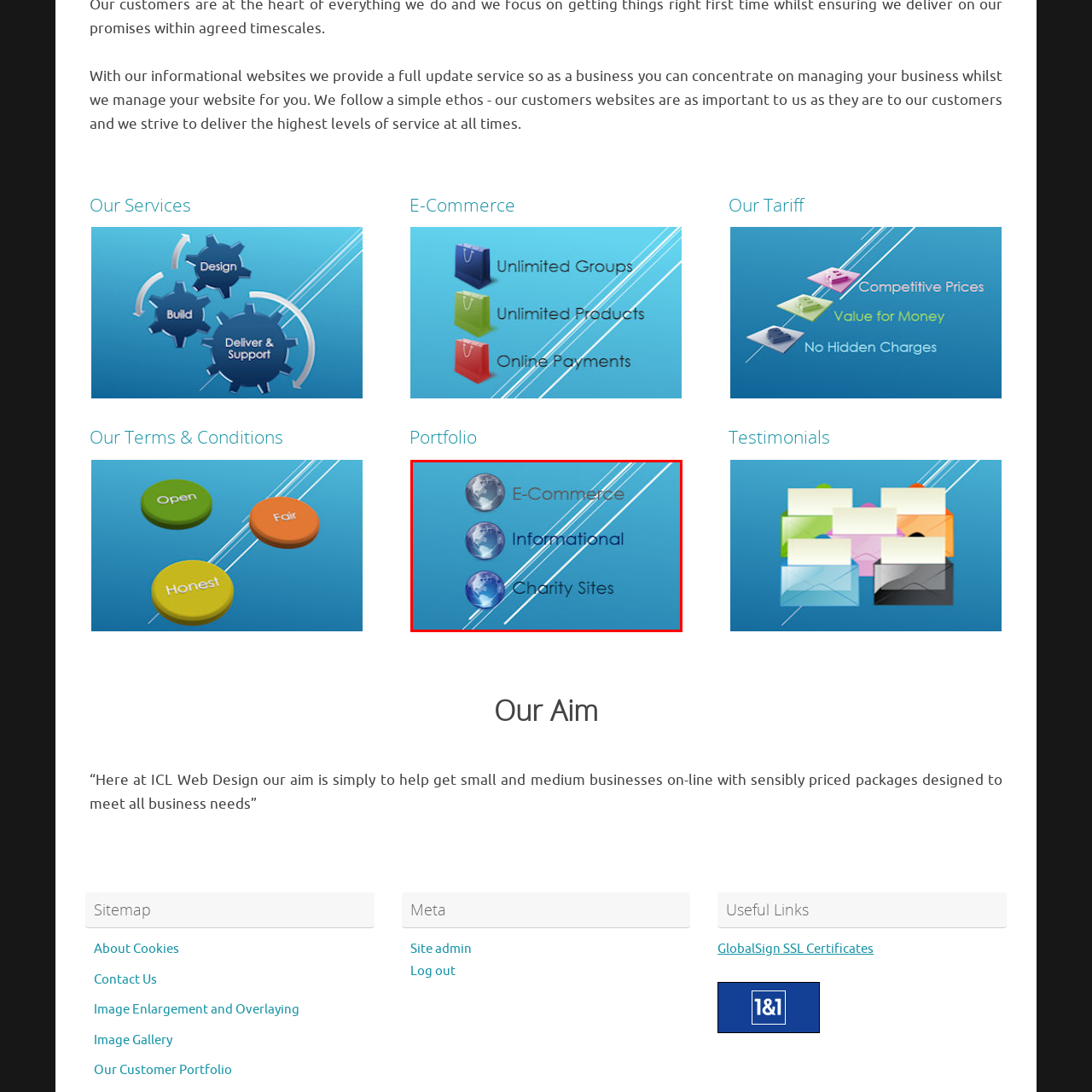Take a close look at the image outlined in red and answer the ensuing question with a single word or phrase:
How many types of website services are represented?

three